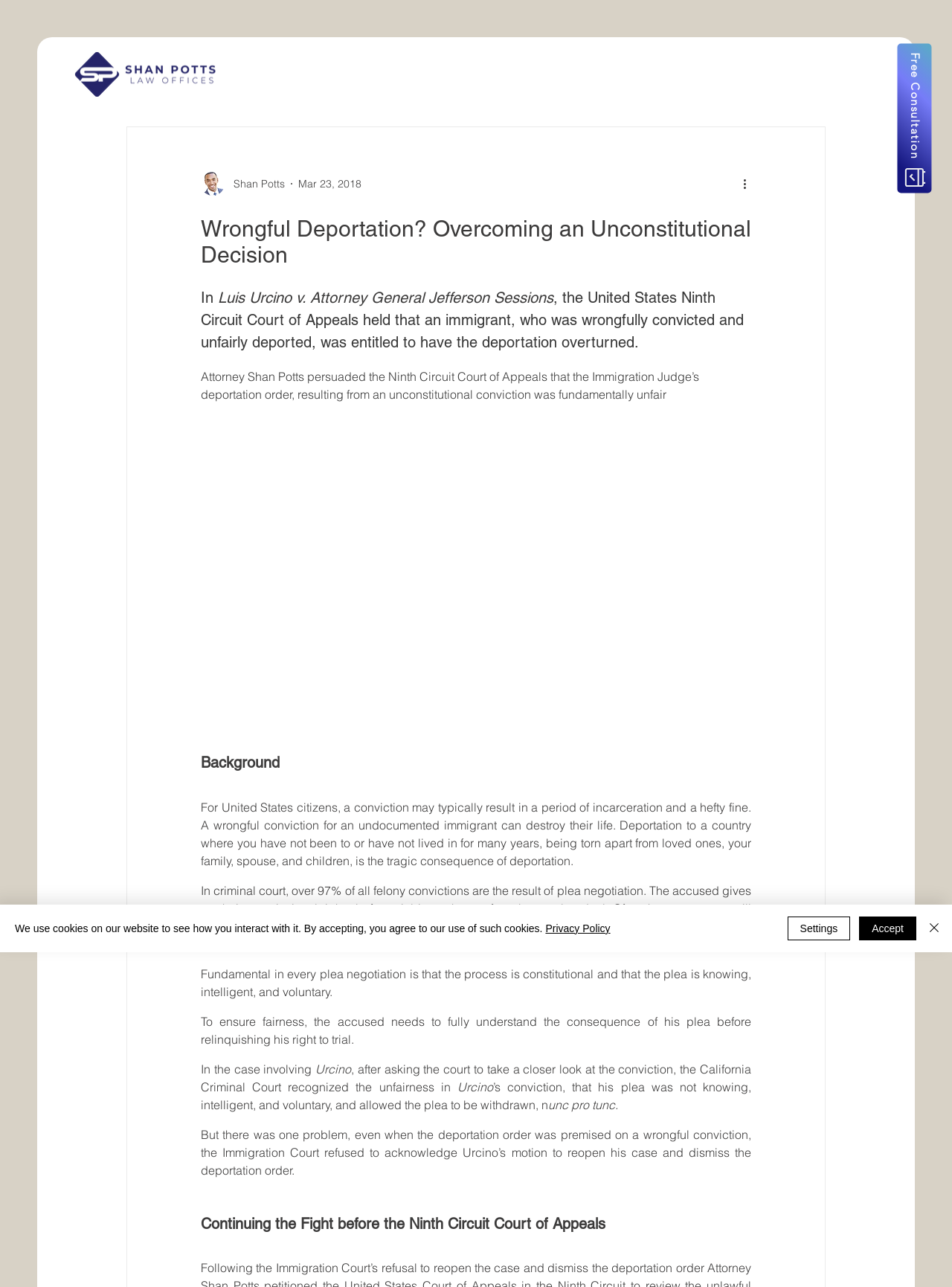Identify the bounding box of the UI element that matches this description: "Settings".

[0.827, 0.712, 0.893, 0.731]